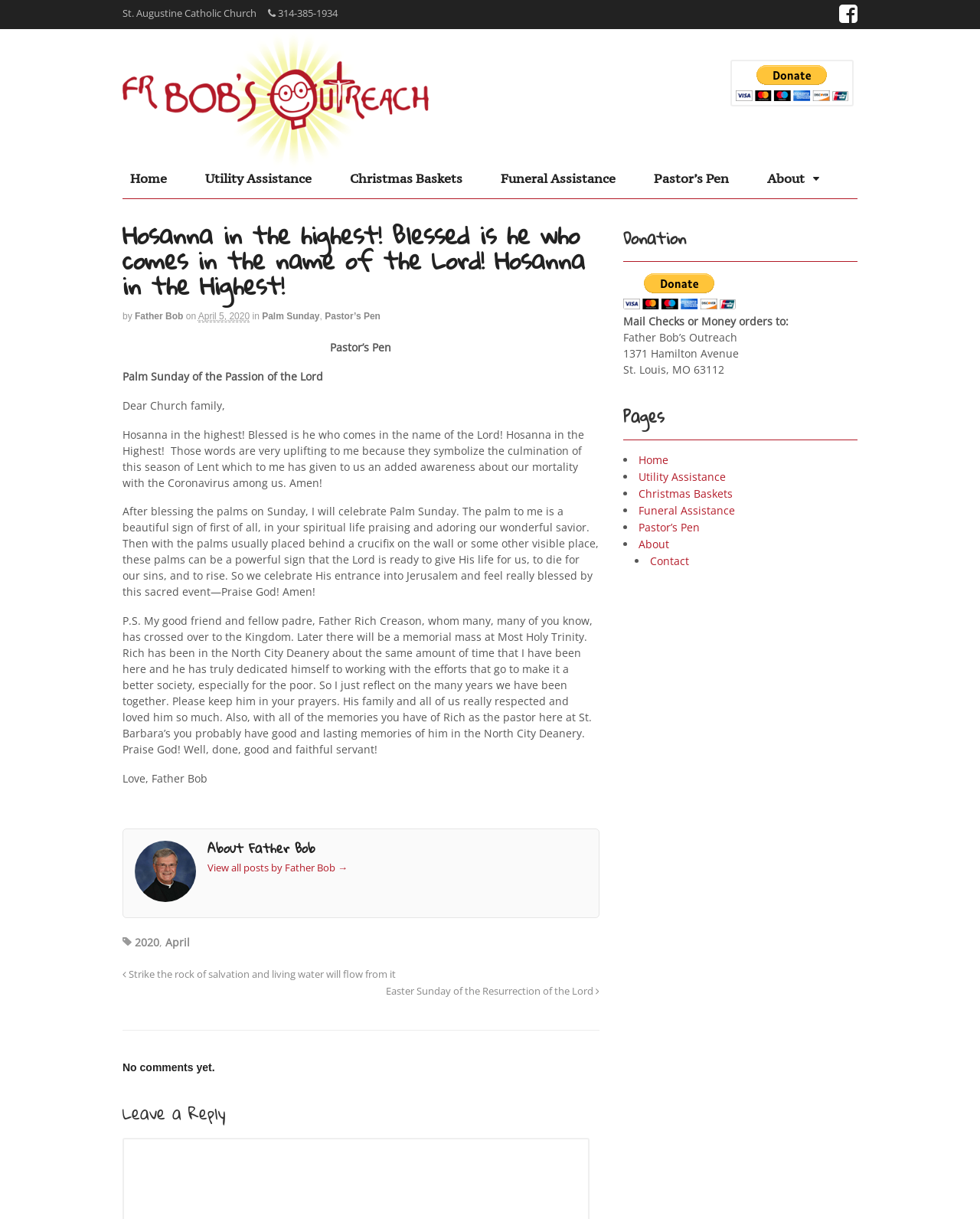Please locate the bounding box coordinates of the region I need to click to follow this instruction: "Read the Pastor's Pen article".

[0.125, 0.182, 0.612, 0.244]